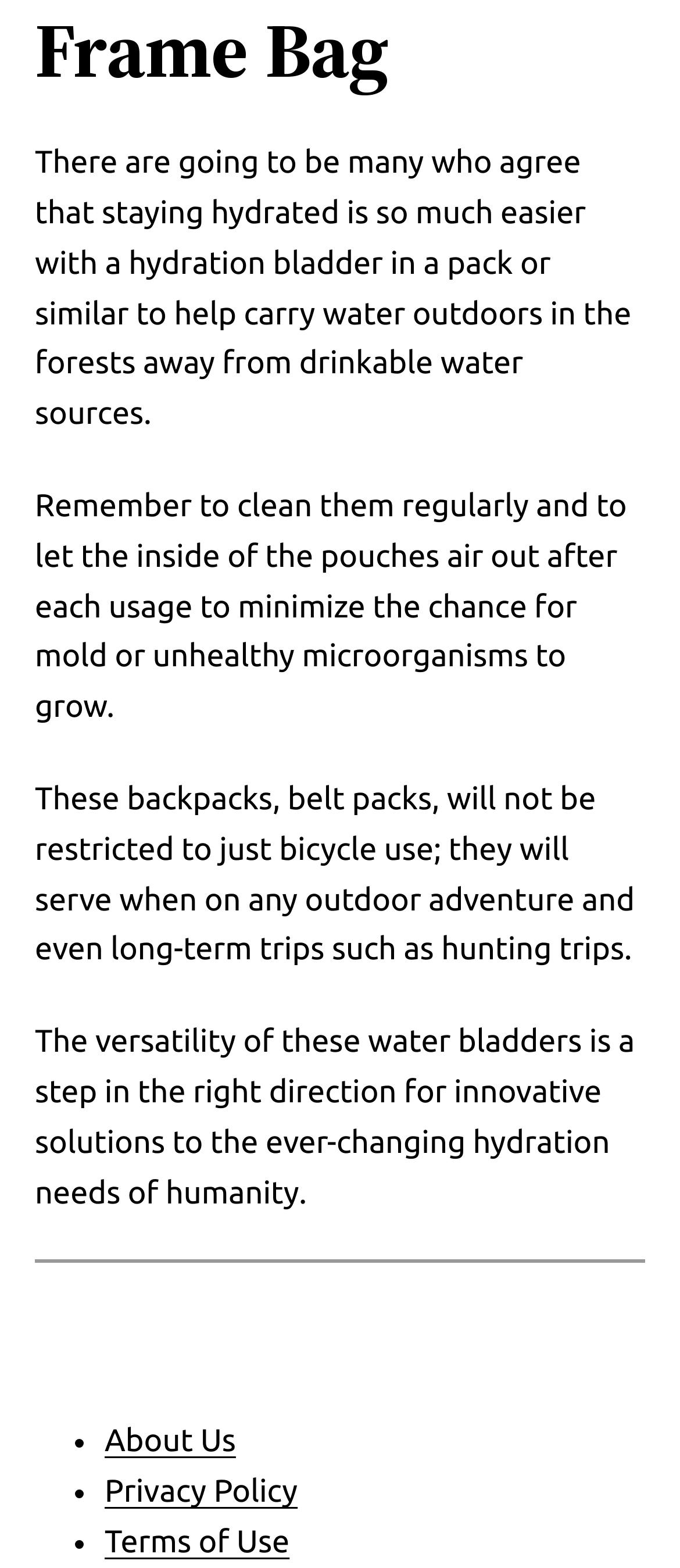What is the purpose of cleaning hydration bladders?
Using the image, respond with a single word or phrase.

To prevent mold growth